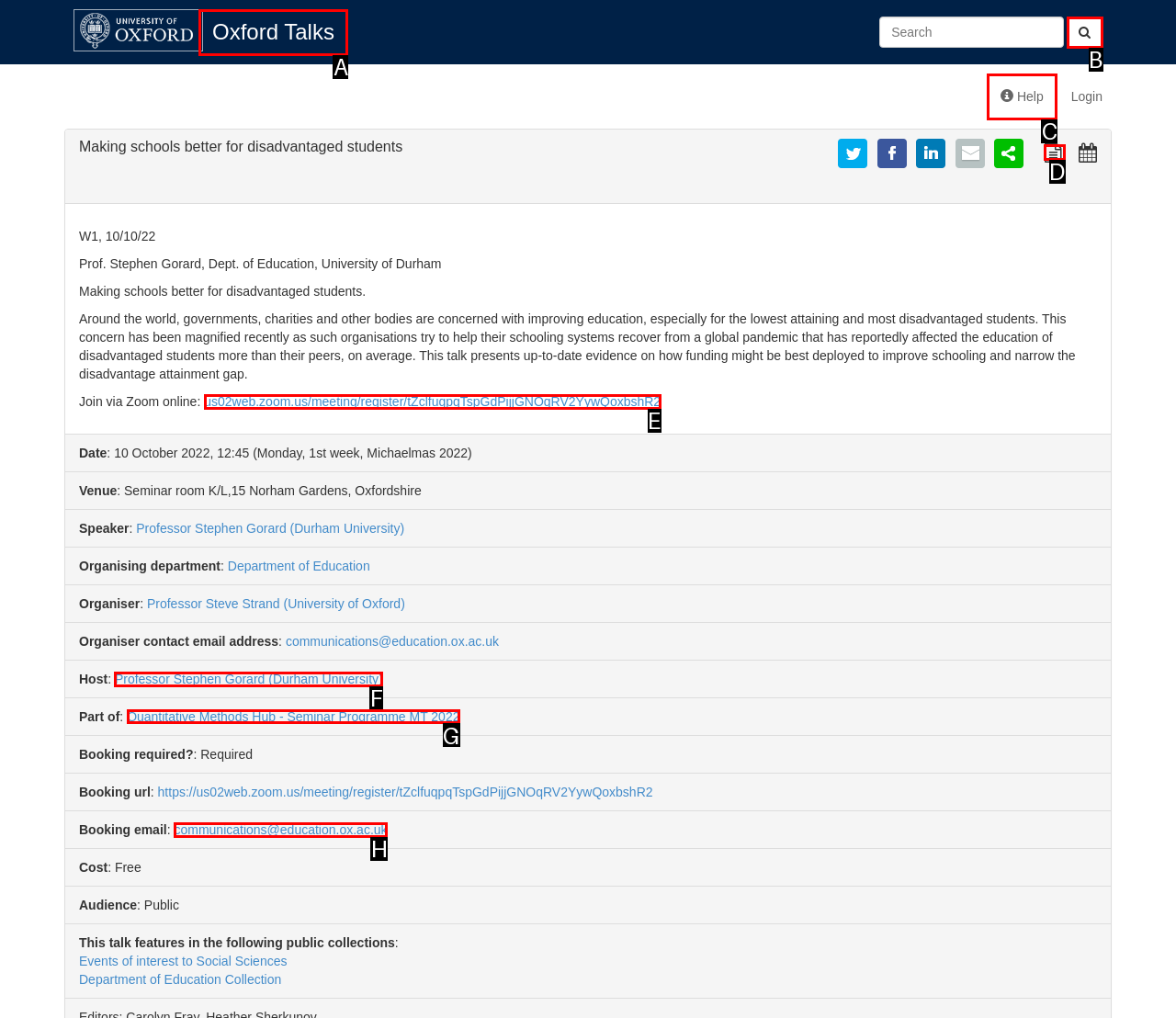Determine the HTML element to click for the instruction: View the seminar programme.
Answer with the letter corresponding to the correct choice from the provided options.

G